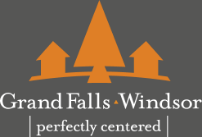Convey all the details present in the image.

The image features the logo of Grand Falls-Windsor, characterized by a stylized graphic design that includes two house-like shapes flanking a geometric tree, all rendered in a warm orange hue. Below the graphic, the text "Grand Falls • Windsor" is prominently displayed in a bold, elegant font, conveying the town's identity. The tagline "perfectly centered" is positioned beneath the main title in a smaller, refined style. The overall design is set against a gray background, creating a striking contrast that emphasizes the logo's elements and reflects the town's welcoming character. This logo symbolizes the vibrant community and its commitment to sustainability and development.